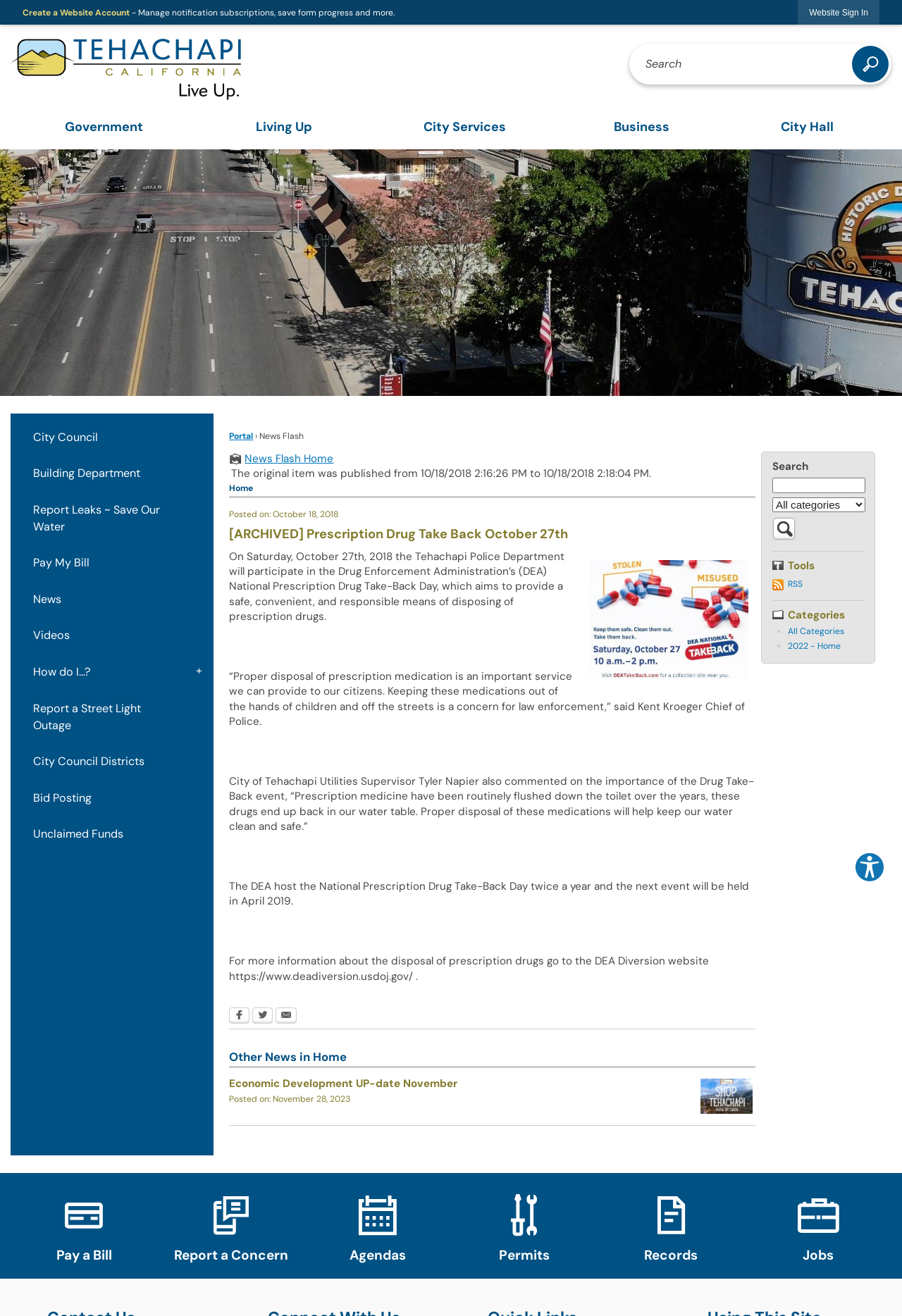Construct a comprehensive description capturing every detail on the webpage.

The webpage is about the Tehachapi Police Department's participation in the Drug Enforcement Administration's (DEA) National Prescription Drug Take Back Day. 

At the top of the page, there are several links, including "Create a Website Account", "Website Sign In", and "Home Page", which is accompanied by a small image. A search bar is located to the right of these links, with a search button featuring a magnifying glass icon. 

Below this, there is a main navigation menu with several items, including "Government", "Living Up", "City Services", "Business", and "City Hall". 

The main content of the page is divided into two sections. On the left, there is a breadcrumb navigation menu and a form to search for news flashes. Below this, there are several links, including "RSS" and "News Flash Home", as well as a list of categories with links to "All Categories" and "2022 - Home". 

On the right, there is a news article about the Tehachapi Police Department's participation in the DEA's National Prescription Drug Take Back Day. The article includes an image and several paragraphs of text, including quotes from the Chief of Police and the City of Tehachapi Utilities Supervisor. There are also links to share the article via Facebook, Twitter, and email. 

Below the news article, there are several other news items, including an image with the words "Shop Tehachapi" and a heading "Economic Development UP-date November". 

Finally, there is a secondary navigation menu on the left side of the page, with links to various city departments and services, such as the City Council, Building Department, and Report Leaks ~ Save Our Water.